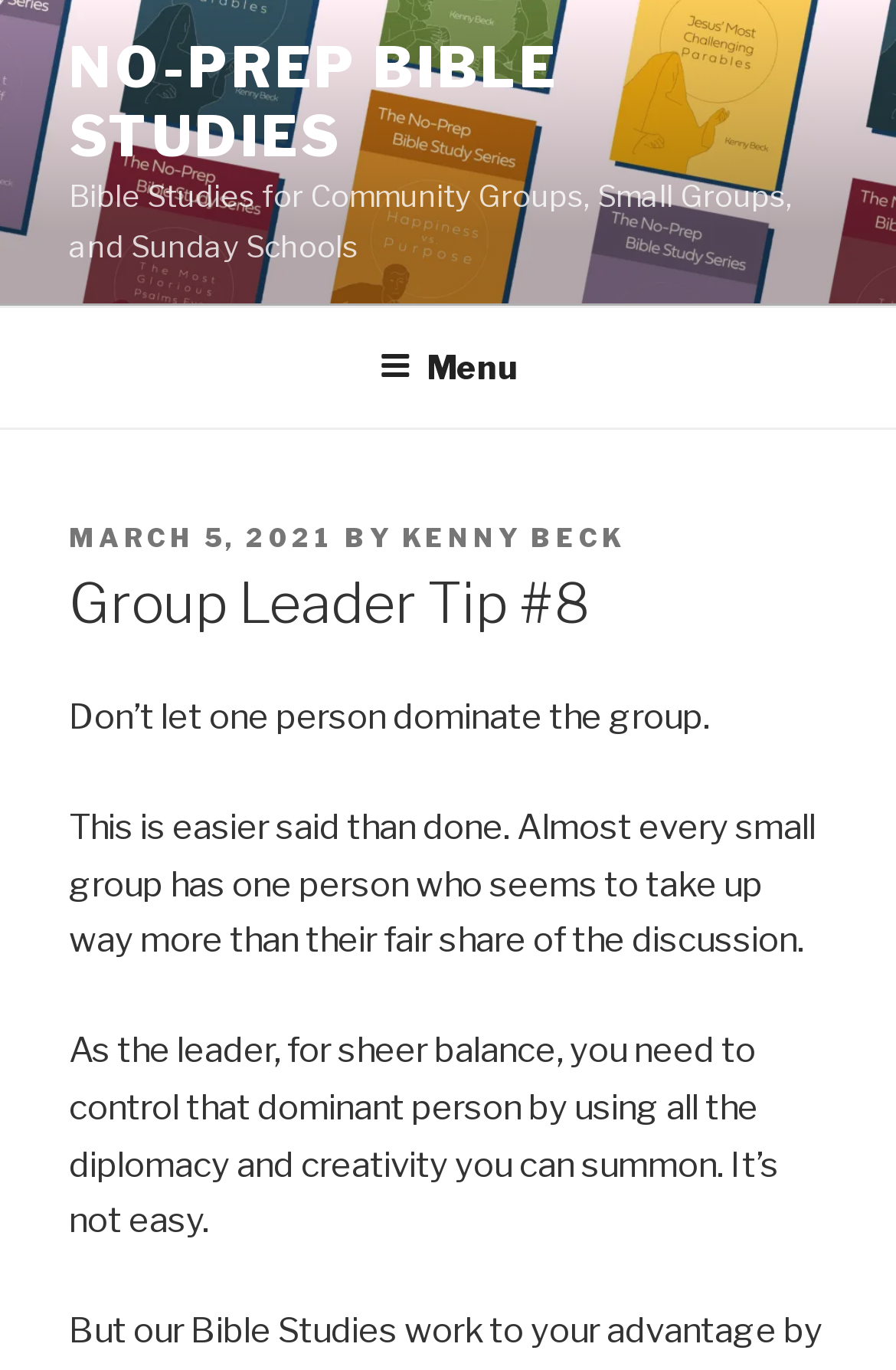Who posted the article?
Respond to the question with a single word or phrase according to the image.

Kenny Beck